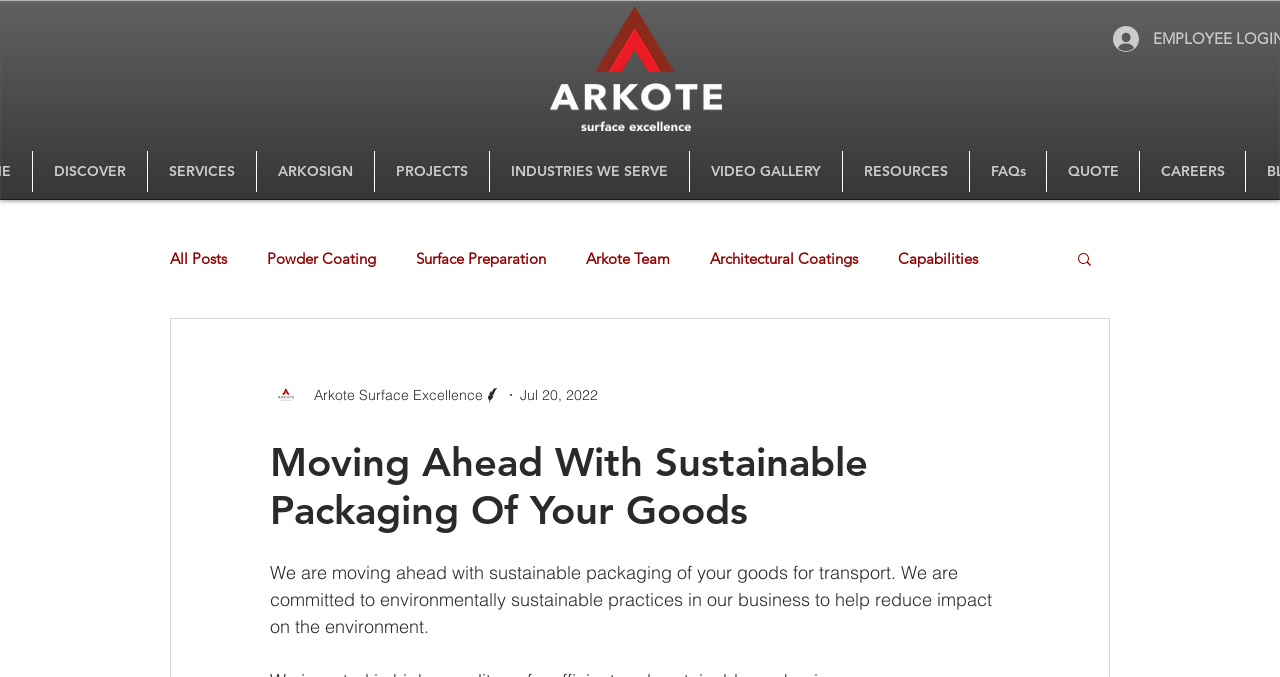Provide a brief response in the form of a single word or phrase:
How many navigation links are there?

7